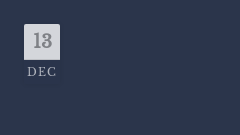What type of webpage is this likely to be?
Refer to the image and provide a detailed answer to the question.

The format of the calendar date display and the surrounding context suggest that this webpage is likely to be a blog or informational feature relevant to the audience, possibly related to a dental practice, where recent posts or updates are highlighted.